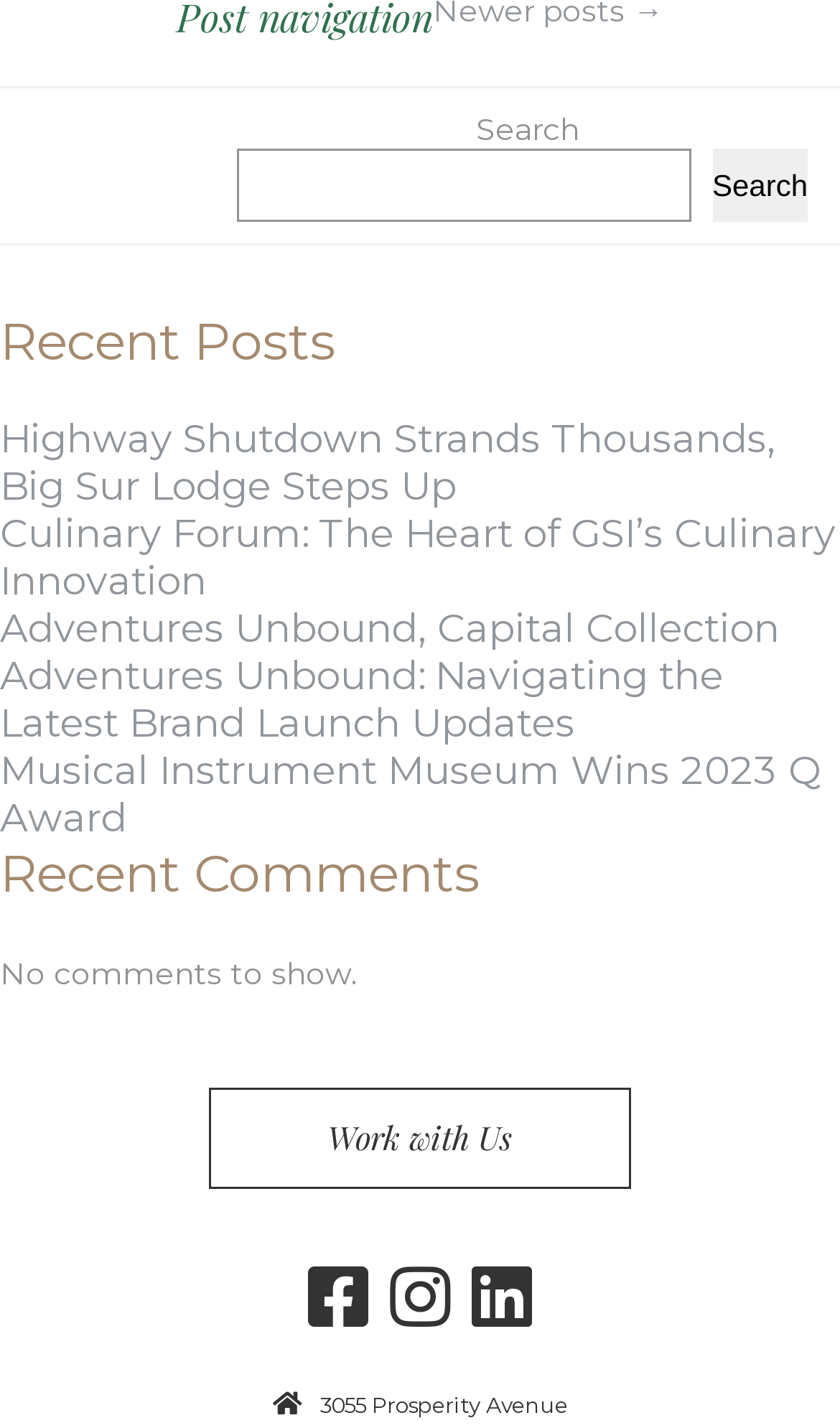How many social media links are there?
Look at the image and respond with a one-word or short phrase answer.

3